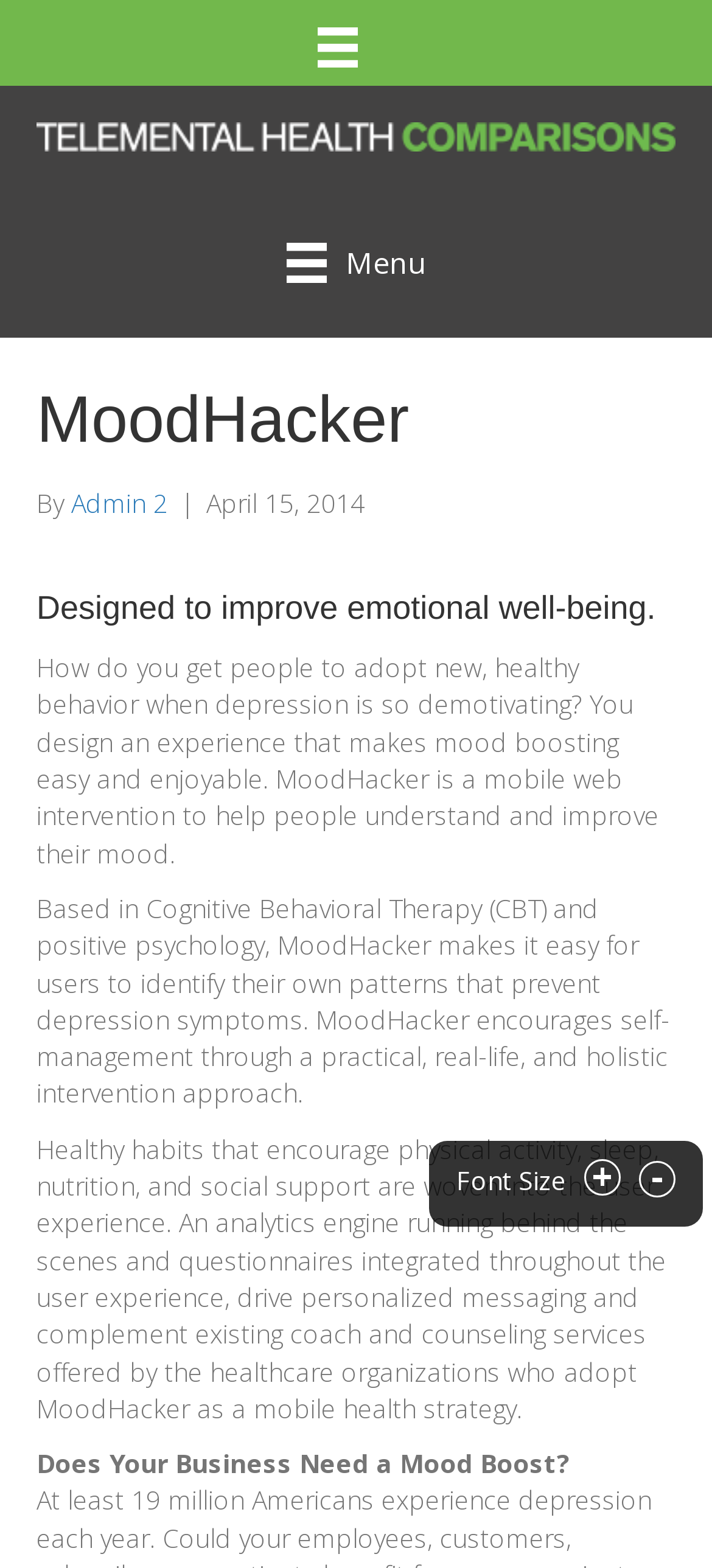Describe in detail what you see on the webpage.

The webpage is about MoodHacker, a telemental health comparison platform. At the top left corner, there is a logo image with the text "logo-383x17". Below the logo, there is a header section with the title "MoodHacker" and a subtitle "By Admin 2, April 15, 2014". 

To the right of the logo, there are two menu buttons, one with an image icon. Below the header section, there is a heading that reads "Designed to improve emotional well-being." 

The main content of the webpage is divided into three paragraphs of text. The first paragraph explains the purpose of MoodHacker, which is to help people understand and improve their mood through a mobile web intervention. The second paragraph describes the approach of MoodHacker, which is based on Cognitive Behavioral Therapy (CBT) and positive psychology. The third paragraph details the features of MoodHacker, including personalized messaging, analytics, and questionnaires.

At the bottom of the page, there is a call-to-action section with the text "Does Your Business Need a Mood Boost?". To the right of this section, there are three small buttons for font size adjustment, with labels "Font Size", "+", and "-".